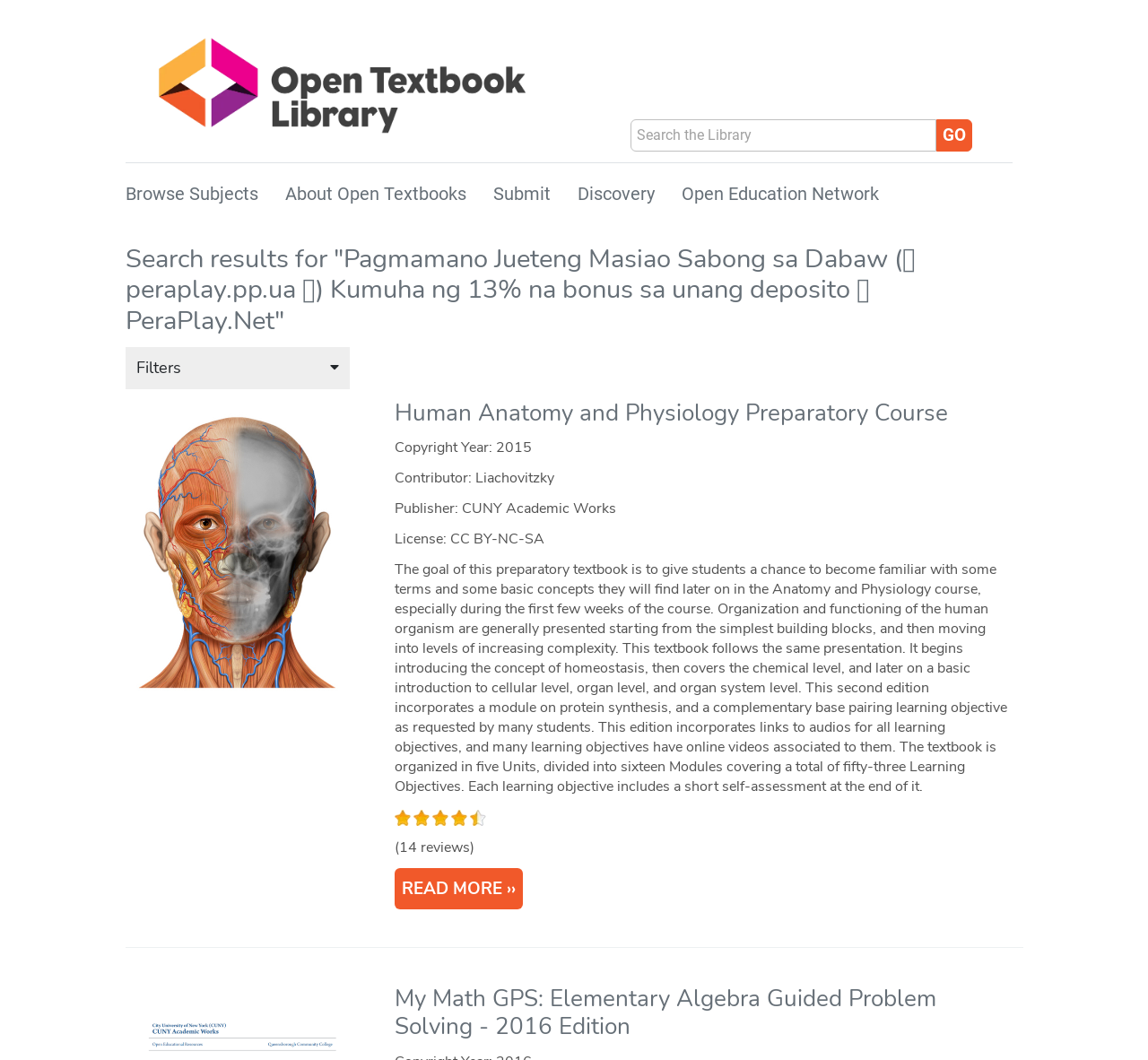Indicate the bounding box coordinates of the element that needs to be clicked to satisfy the following instruction: "View the 'Unit Cell' table". The coordinates should be four float numbers between 0 and 1, i.e., [left, top, right, bottom].

None